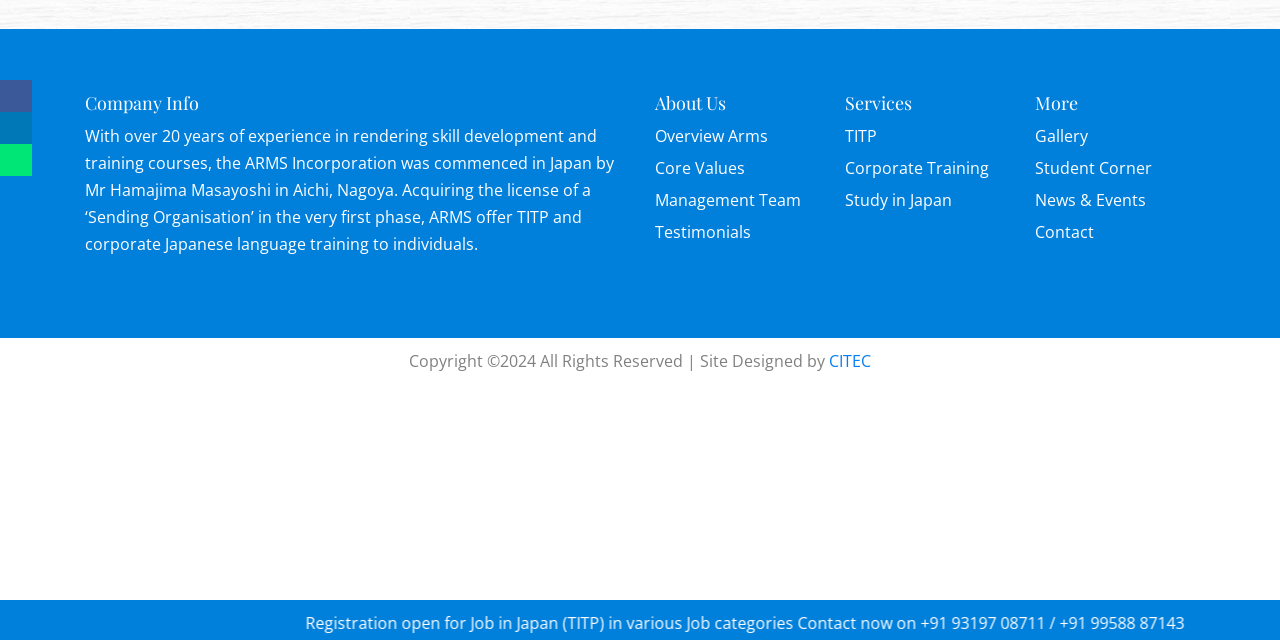Provide the bounding box coordinates of the UI element that matches the description: "+91 93197 08711".

[0.869, 0.956, 0.967, 0.991]